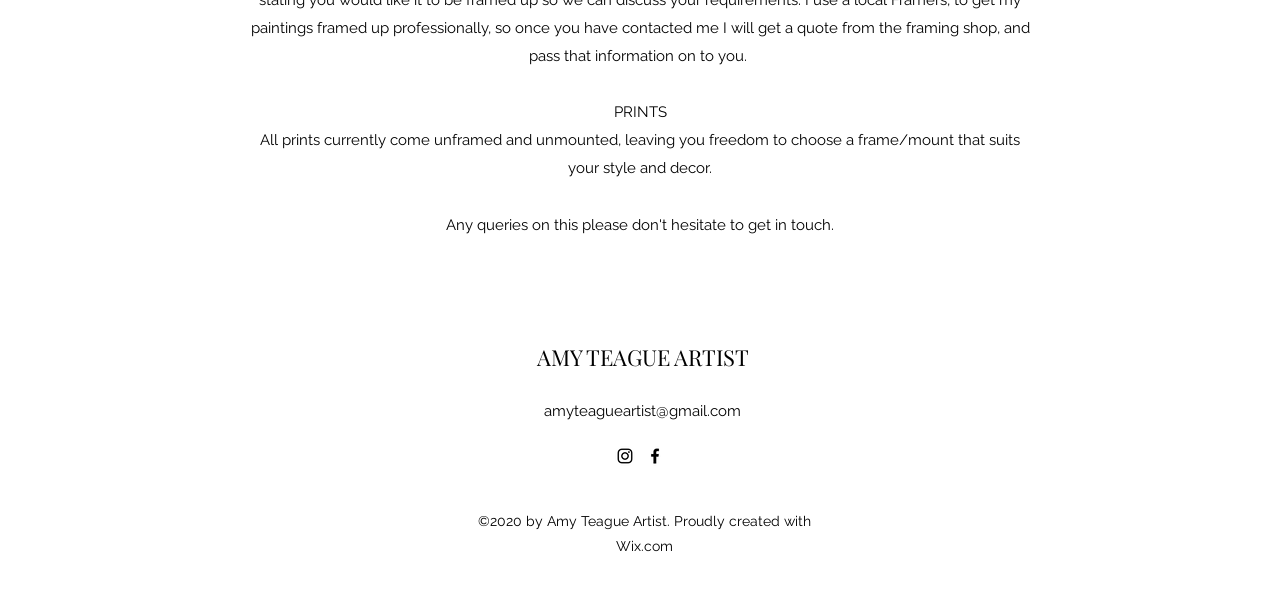Locate the bounding box coordinates of the UI element described by: "amyteagueartist@gmail.com". Provide the coordinates as four float numbers between 0 and 1, formatted as [left, top, right, bottom].

[0.425, 0.681, 0.579, 0.712]